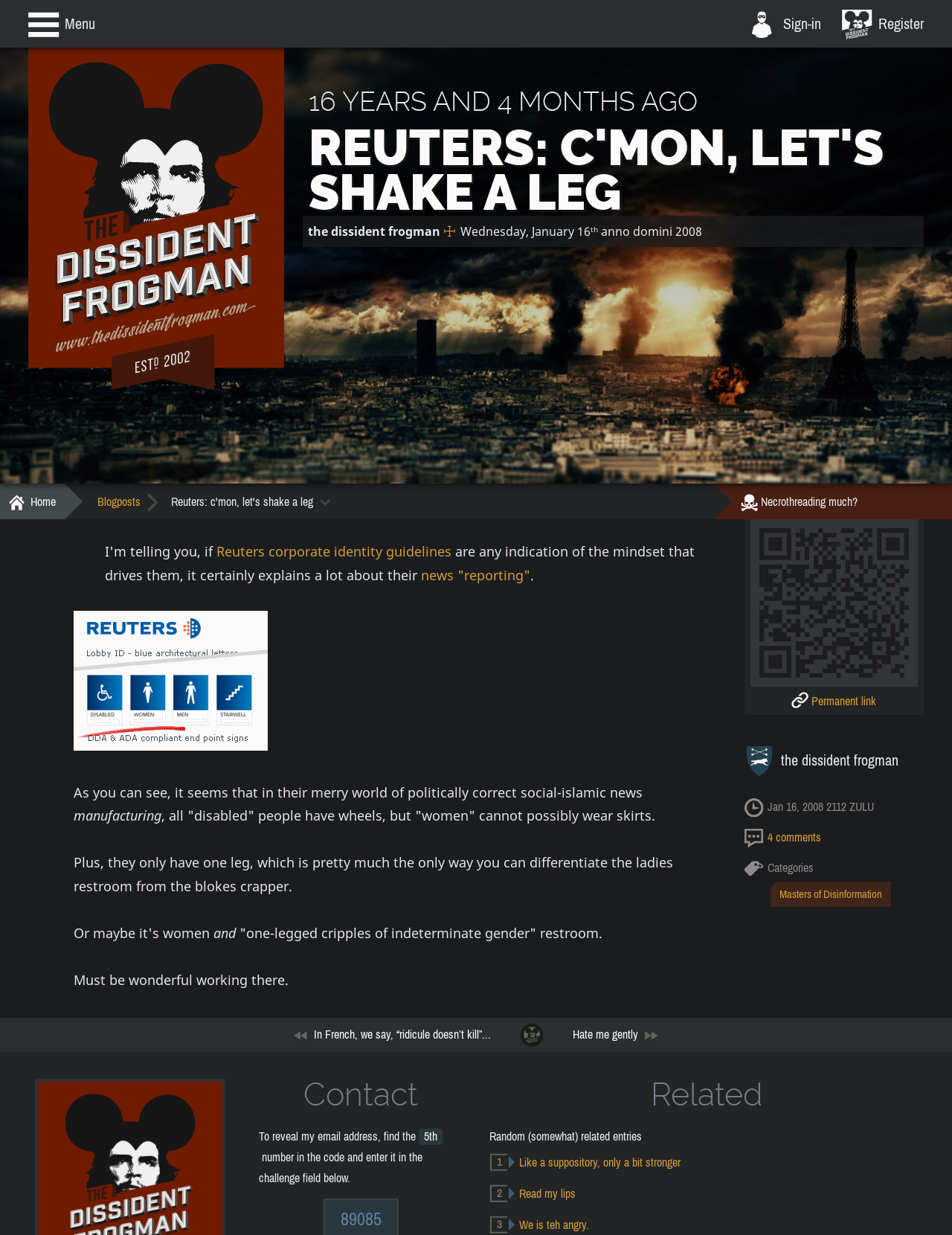Can you find the bounding box coordinates for the element that needs to be clicked to execute this instruction: "Click on the 'Menu' link"? The coordinates should be given as four float numbers between 0 and 1, i.e., [left, top, right, bottom].

[0.03, 0.0, 0.1, 0.039]